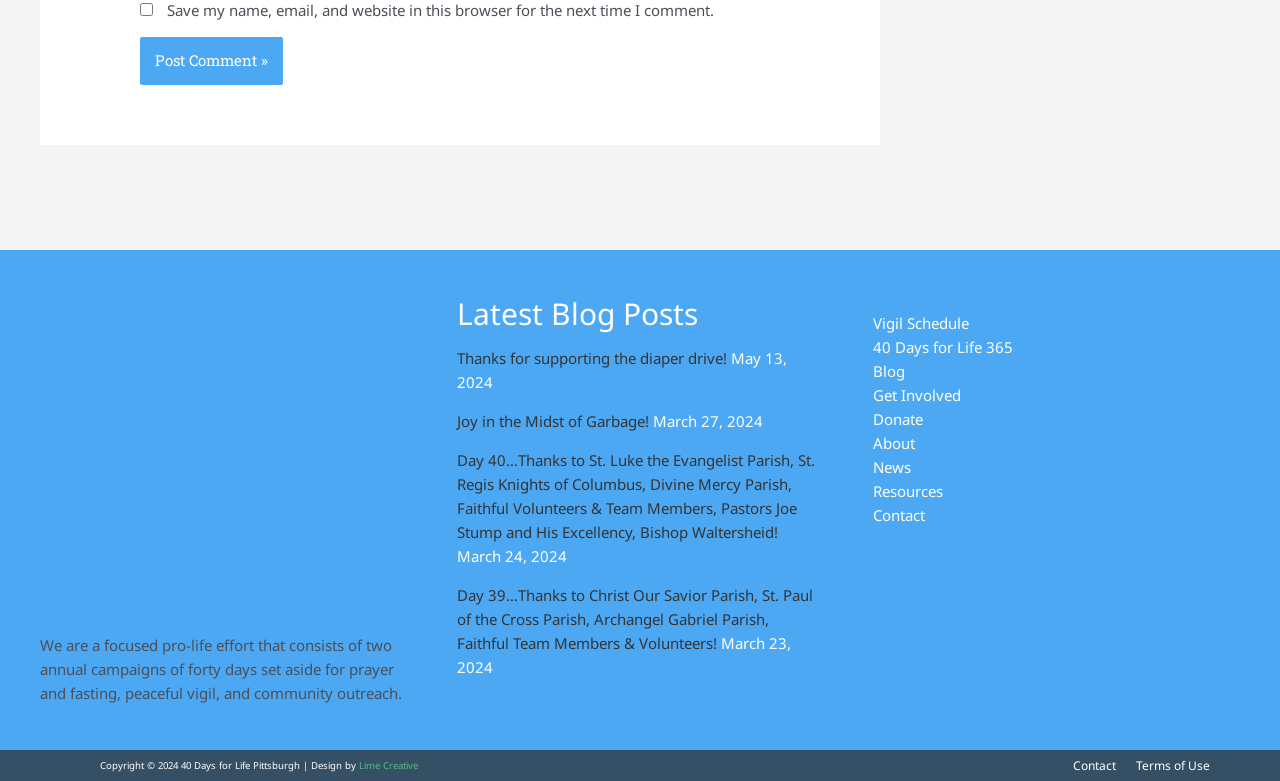Please identify the bounding box coordinates of the region to click in order to complete the task: "Donate to 40 Days for Life Pittsburgh". The coordinates must be four float numbers between 0 and 1, specified as [left, top, right, bottom].

[0.682, 0.524, 0.721, 0.549]